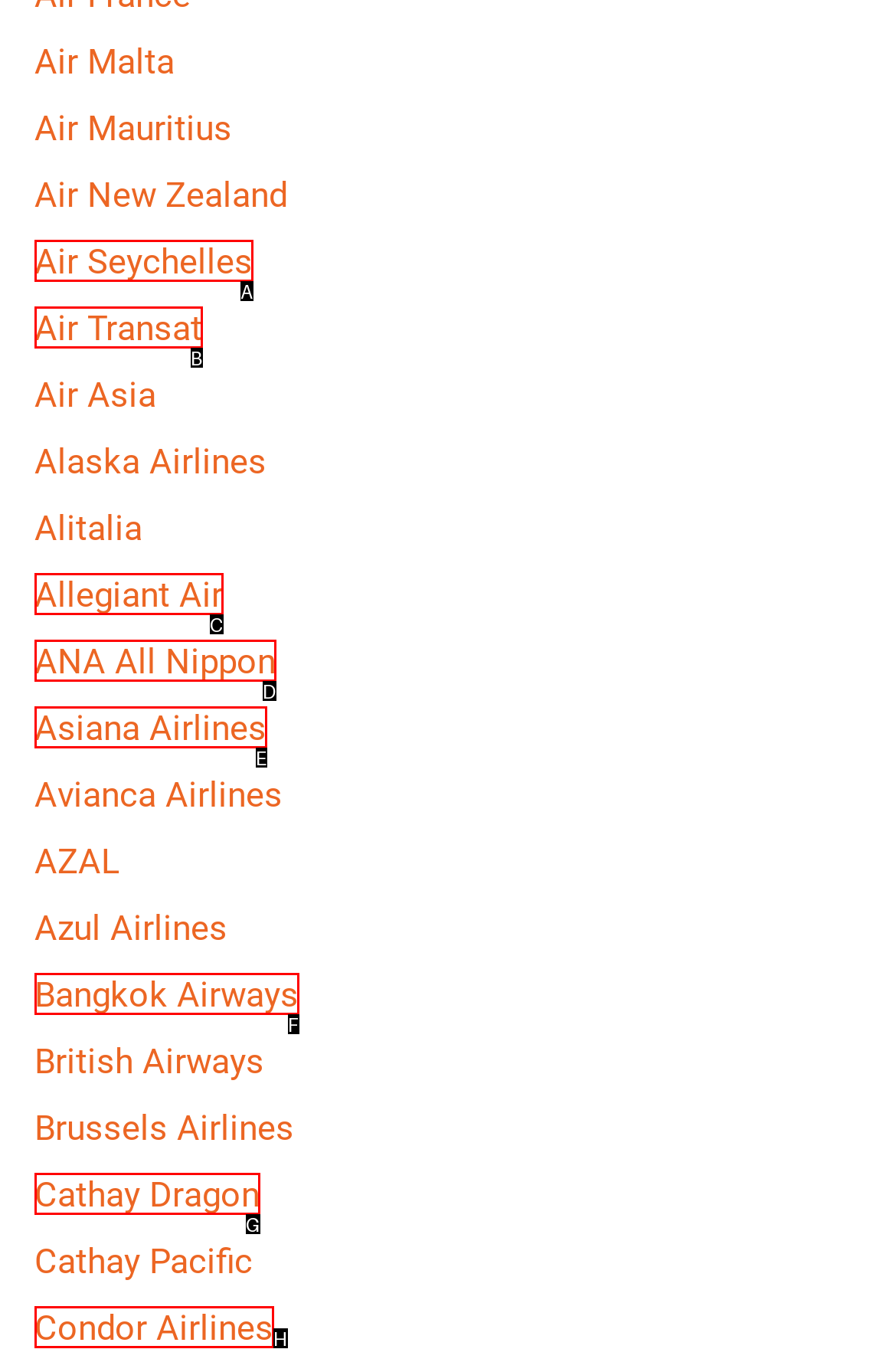From the given options, find the HTML element that fits the description: ANA All Nippon. Reply with the letter of the chosen element.

D